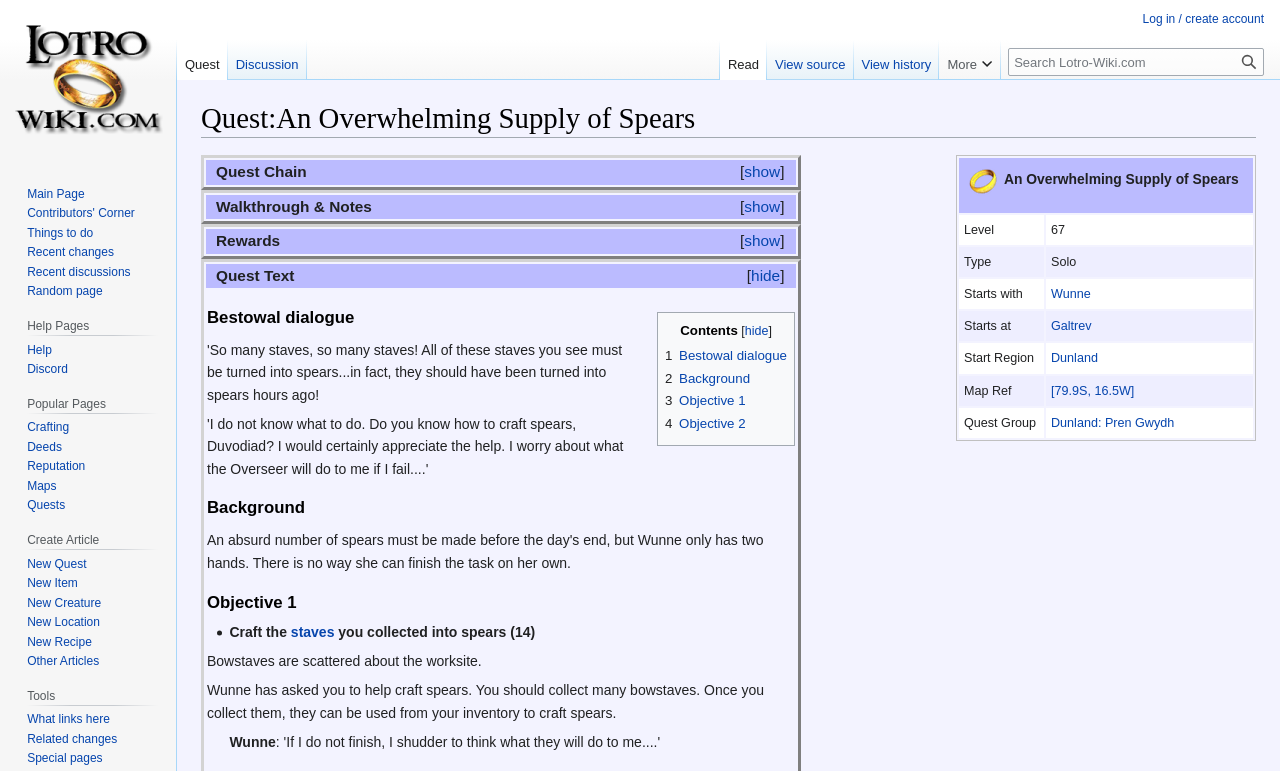Identify the bounding box for the described UI element. Provide the coordinates in (top-left x, top-left y, bottom-right x, bottom-right y) format with values ranging from 0 to 1: show

[0.581, 0.211, 0.61, 0.233]